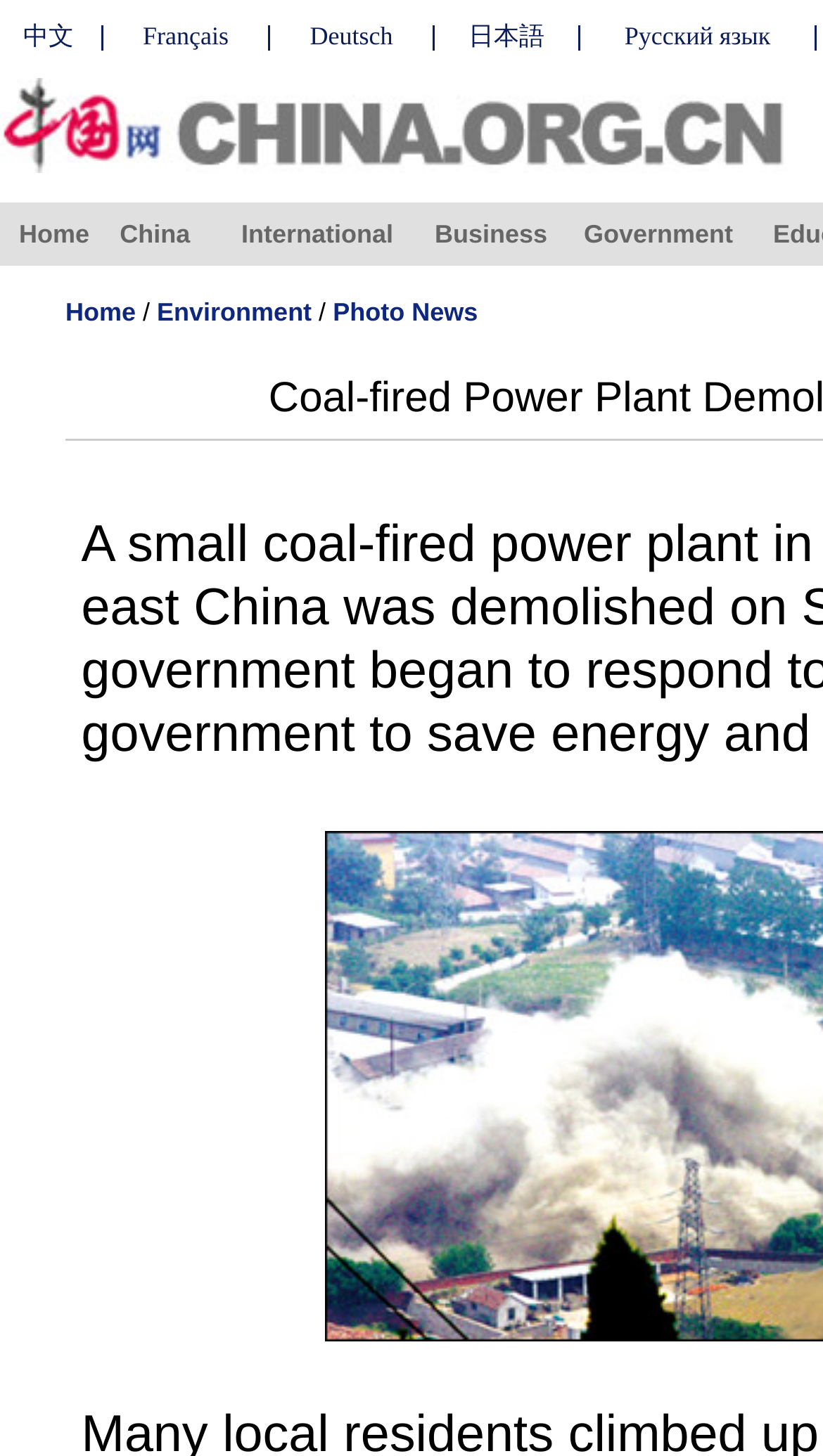Please find the bounding box for the following UI element description. Provide the coordinates in (top-left x, top-left y, bottom-right x, bottom-right y) format, with values between 0 and 1: Photo News

[0.404, 0.204, 0.58, 0.225]